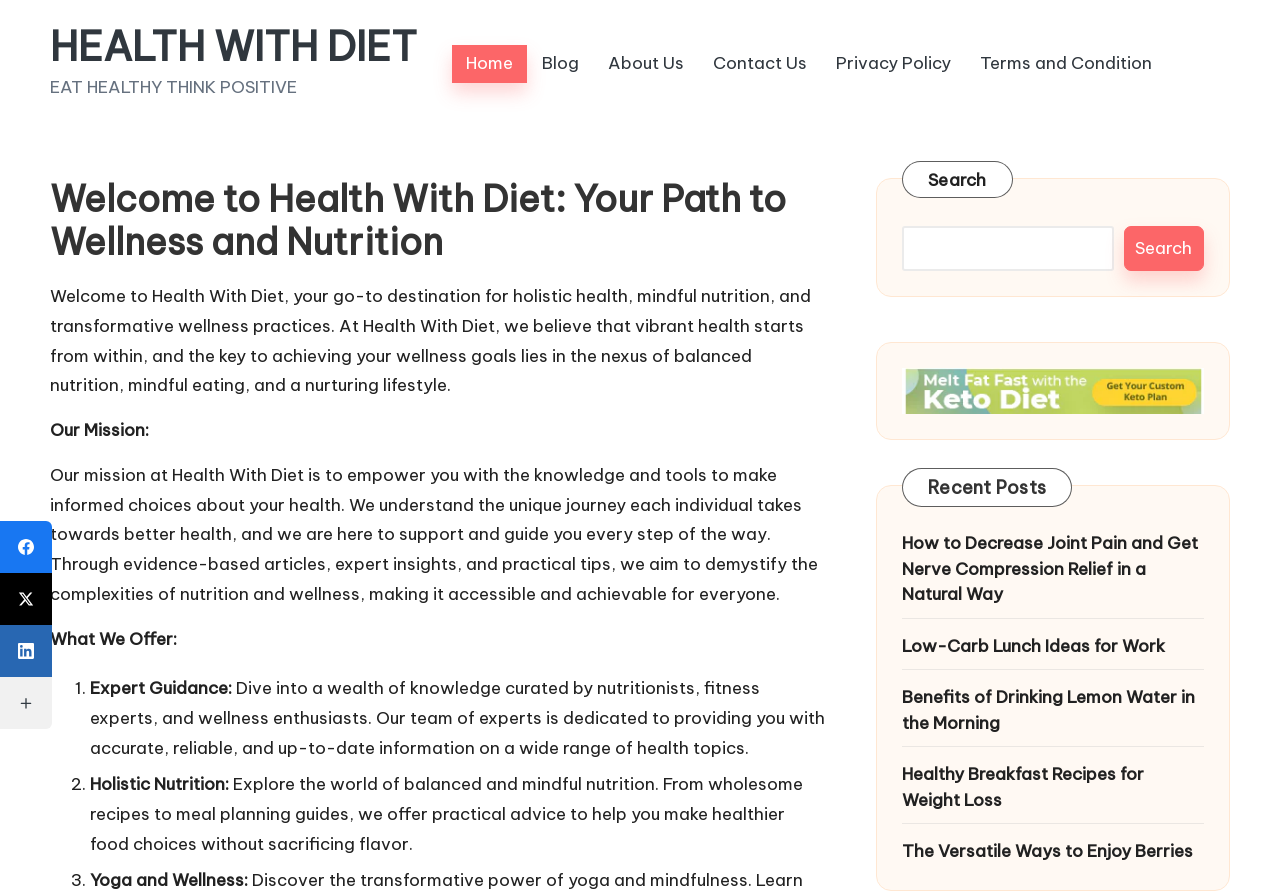Answer the question in a single word or phrase:
How many navigation links are there?

7